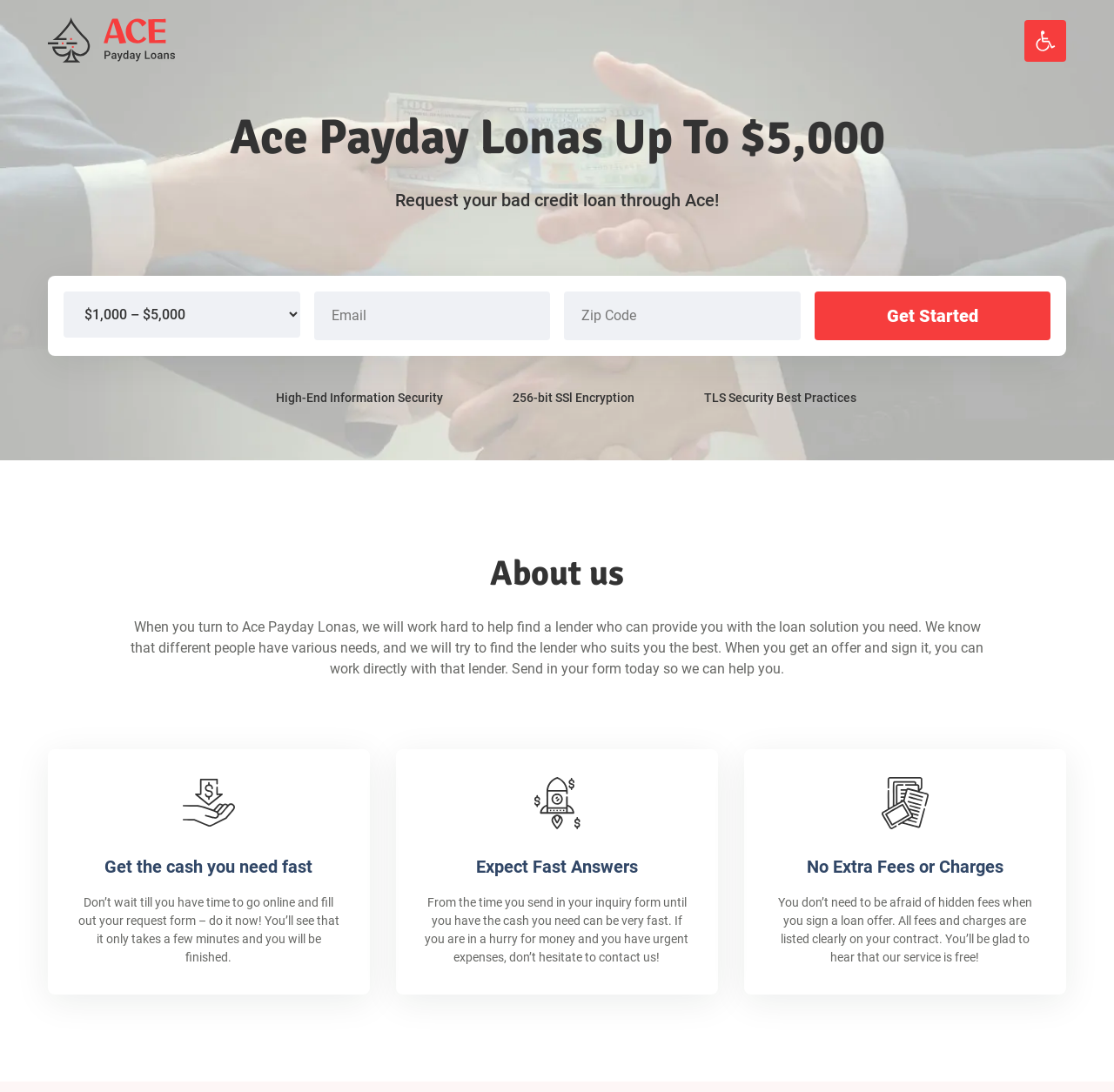Use one word or a short phrase to answer the question provided: 
What is the name of the company?

Ace Payday Lonas